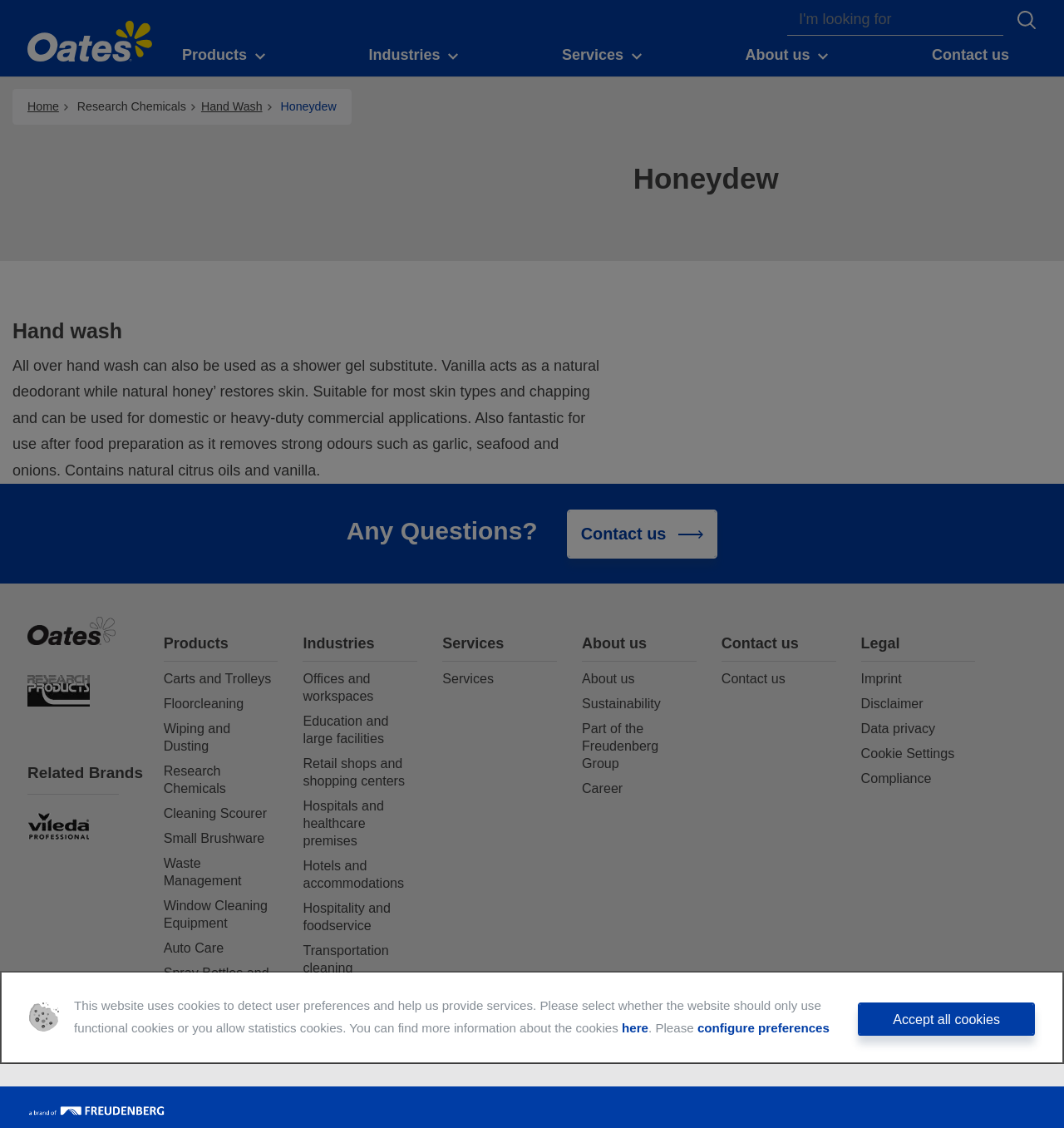Give a one-word or short phrase answer to the question: 
What are the different industries served by the company?

Offices, education, retail, hospitals, hotels, transportation